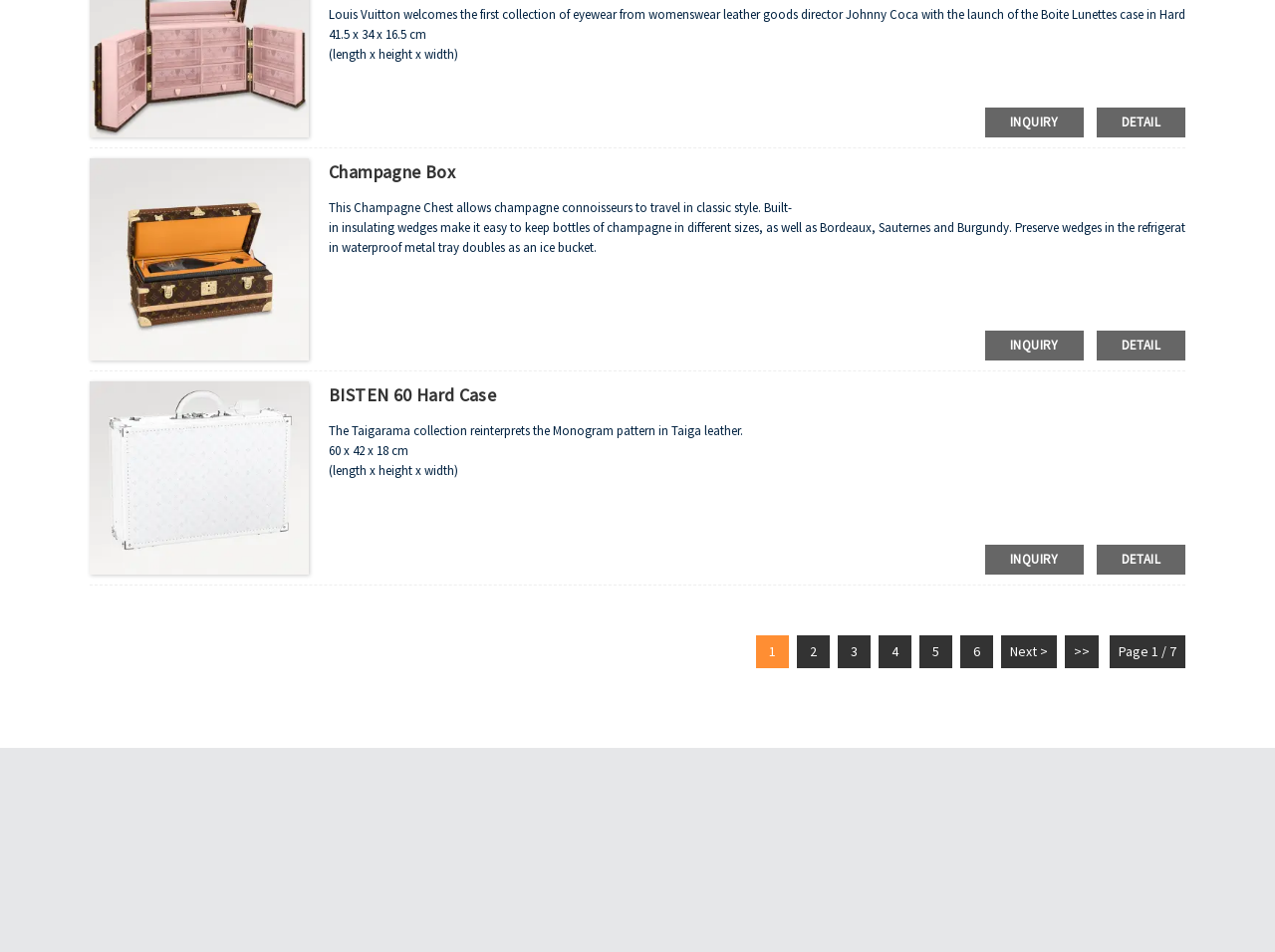Give a one-word or phrase response to the following question: How many pages are there in total?

7